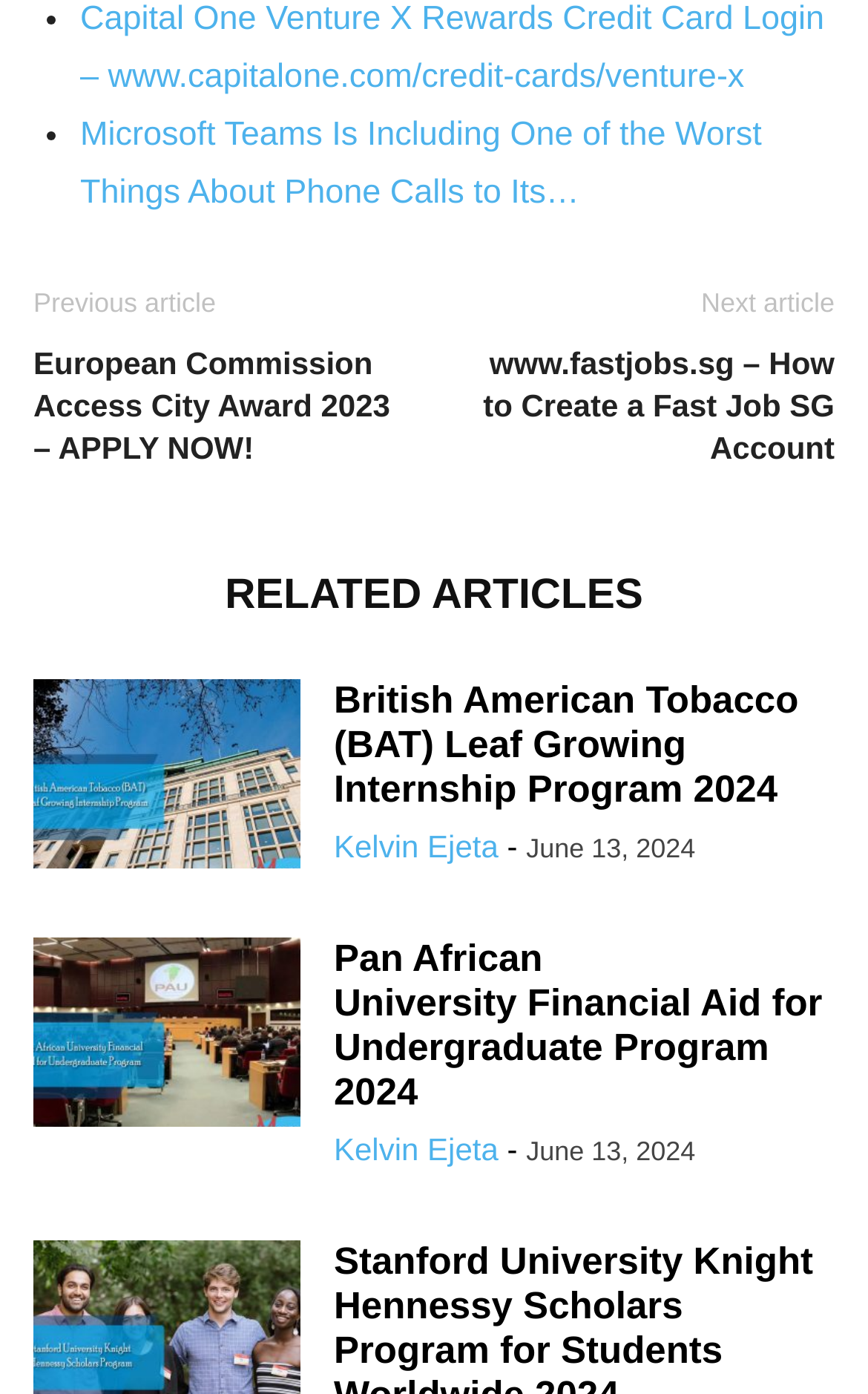Who is the author of the articles?
Refer to the screenshot and answer in one word or phrase.

Kelvin Ejeta